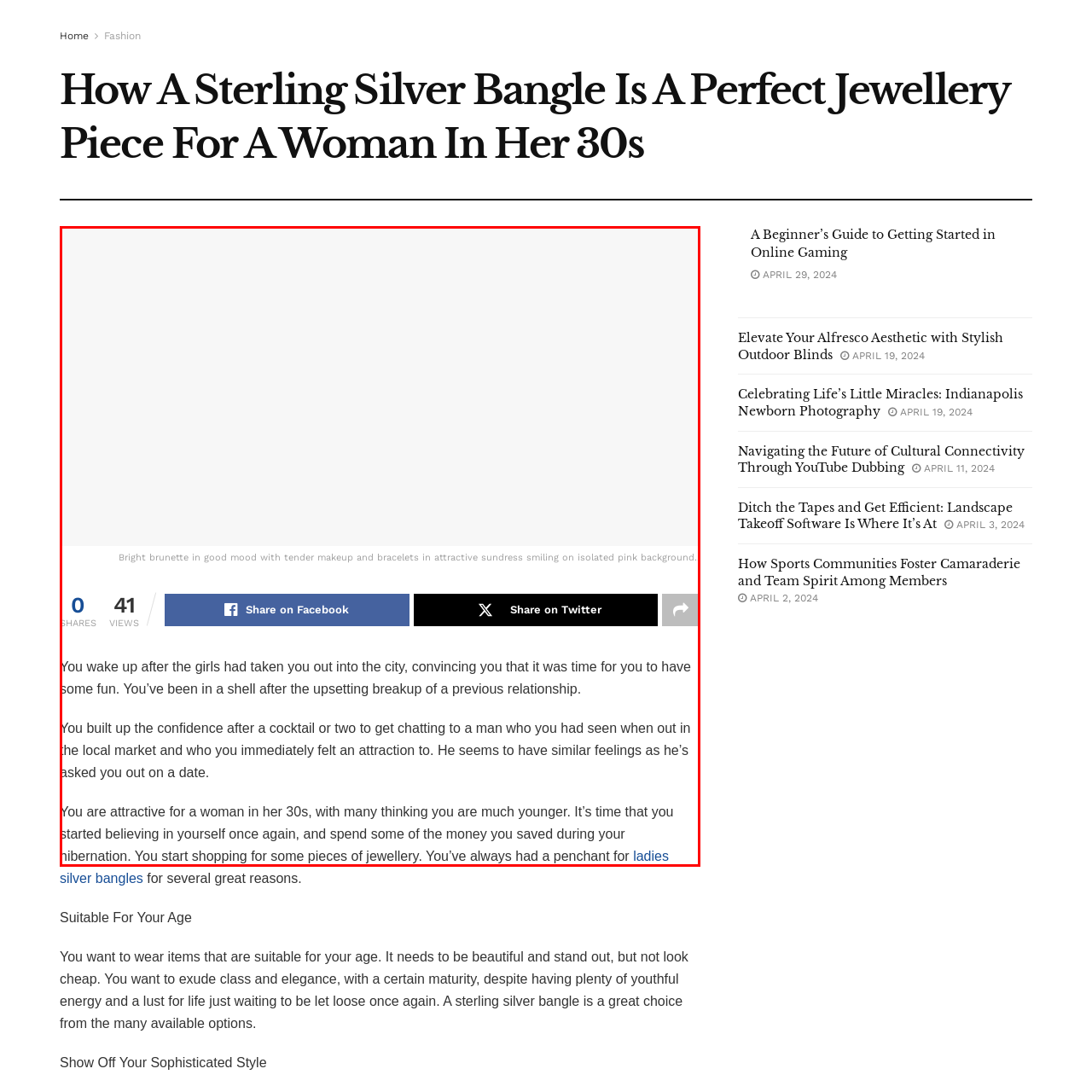Please analyze the elements within the red highlighted area in the image and provide a comprehensive answer to the following question: What type of metal is the jewelry made of?

The caption specifically mentions that the jewelry, particularly the bangles, are suitable for women in their 30s and are made of 'sterling silver'.